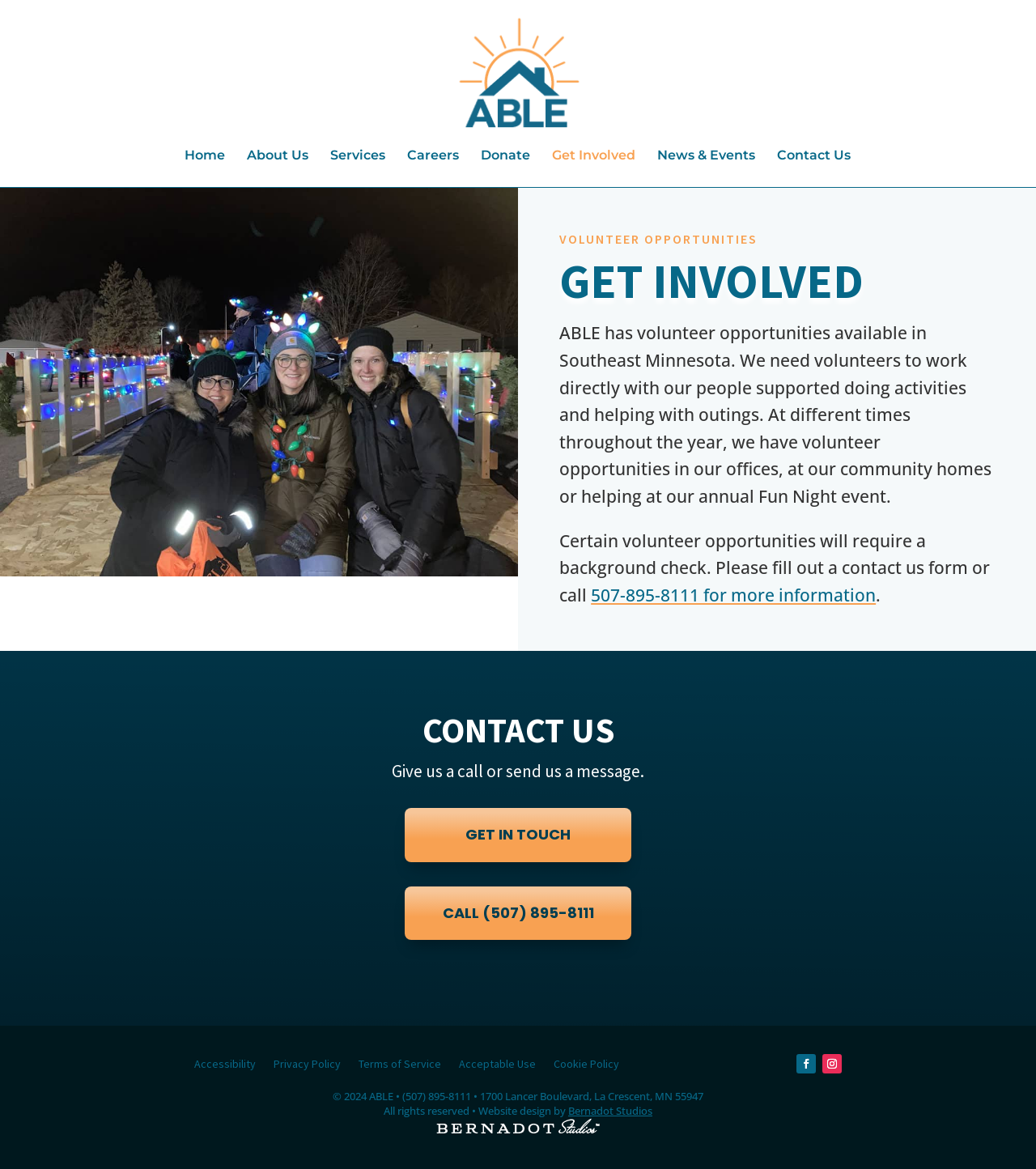Please identify the bounding box coordinates of the region to click in order to complete the task: "Click the 'Donate' link". The coordinates must be four float numbers between 0 and 1, specified as [left, top, right, bottom].

[0.464, 0.128, 0.511, 0.16]